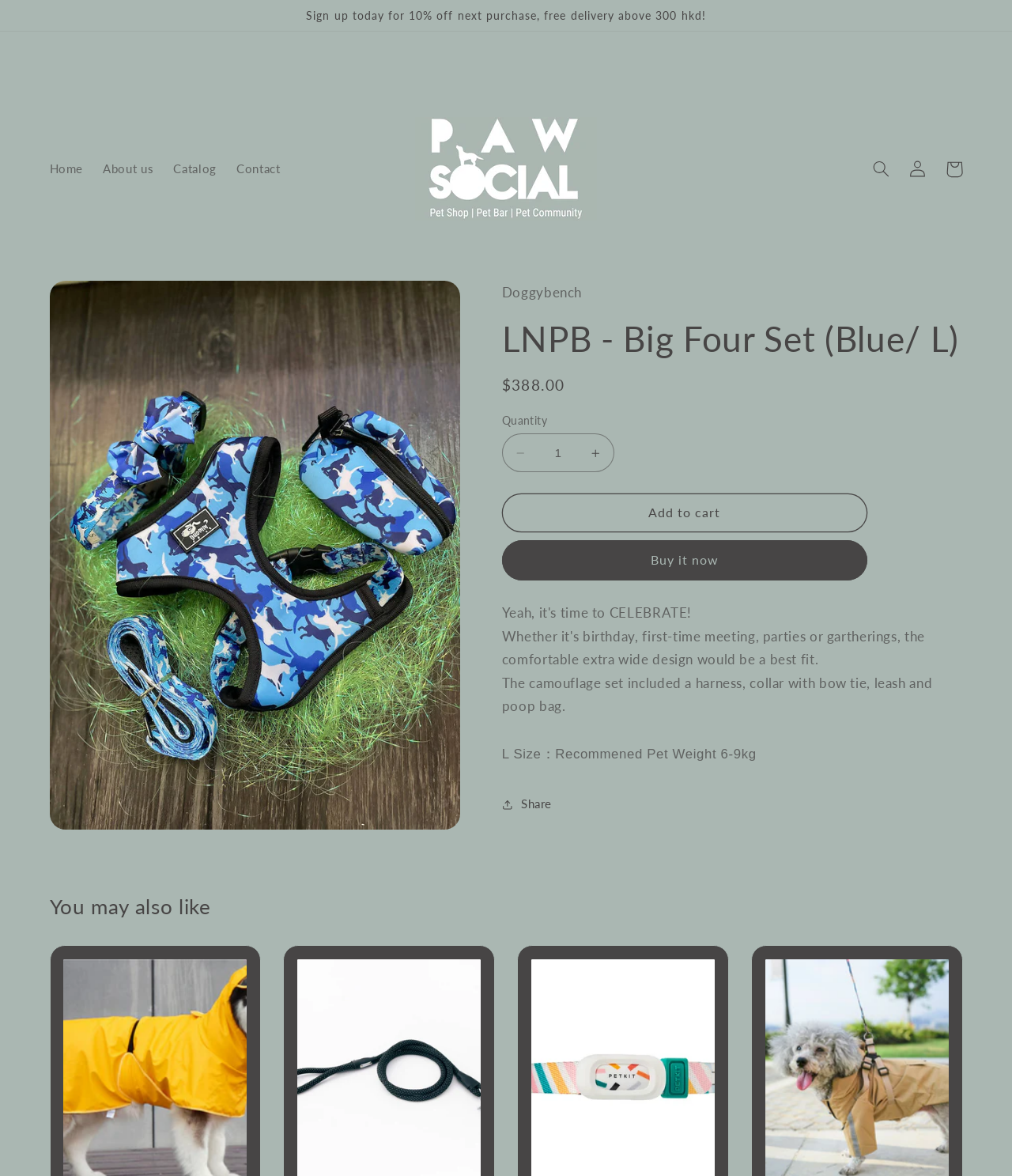Create a full and detailed caption for the entire webpage.

This webpage is about a product called "LNPB - Big Four Set (Blue/ L)" from Paw Social. At the top, there is an announcement section with a sign-up offer for 10% off the next purchase and free delivery above 300 HKD. Below this, there is a navigation menu with links to "Home", "About us", "Catalog", and "Contact". 

To the right of the navigation menu, there is a logo of Paw Social with an image and a link to the homepage. Next to the logo, there is a search button and a login link. On the far right, there is a cart button.

The main content of the page is a product gallery viewer, which takes up most of the page. Within the gallery viewer, there is a product title "LNPB - Big Four Set (Blue/ L)" and a product description that reads "The camouflage set included a harness, collar with bow tie, leash and poop bag." Below the product title, there is a section with the regular price of $388.00 and a quantity selector. 

Users can decrease or increase the quantity and add the product to their cart or buy it now. There is also a section with product details, including the recommended pet weight for the L size. At the bottom of the page, there is a section with a heading "You may also like".